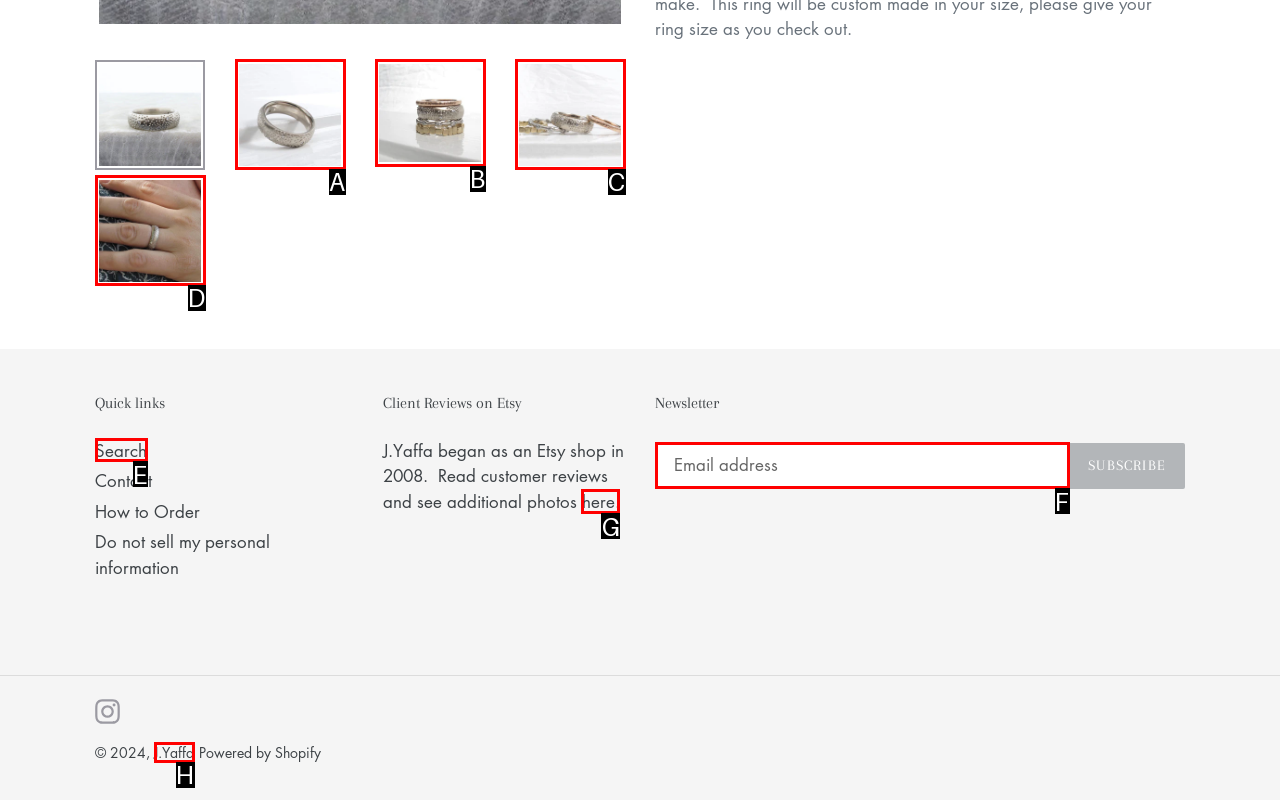Identify which HTML element matches the description: Search. Answer with the correct option's letter.

E